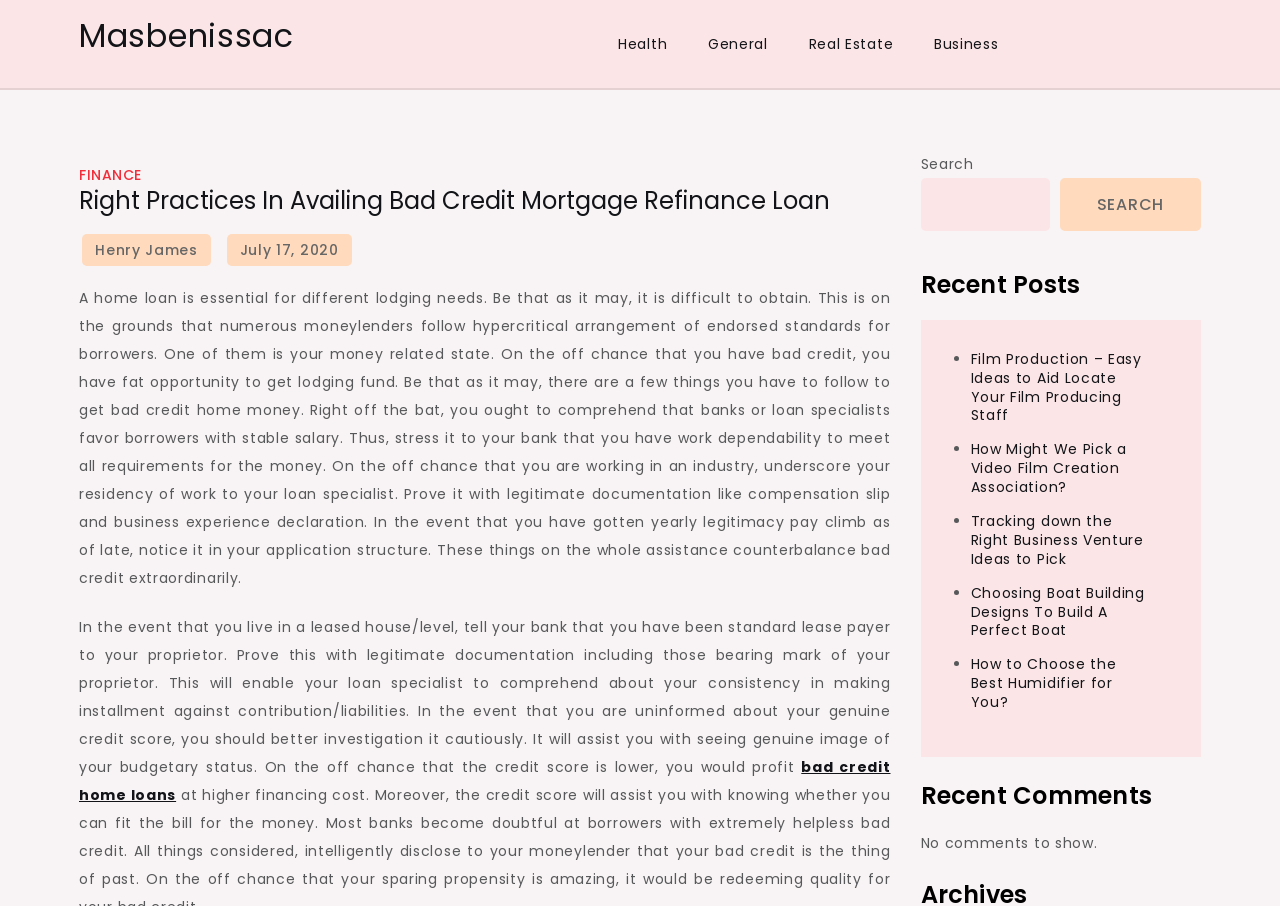Find the coordinates for the bounding box of the element with this description: "Health".

[0.469, 0.017, 0.535, 0.081]